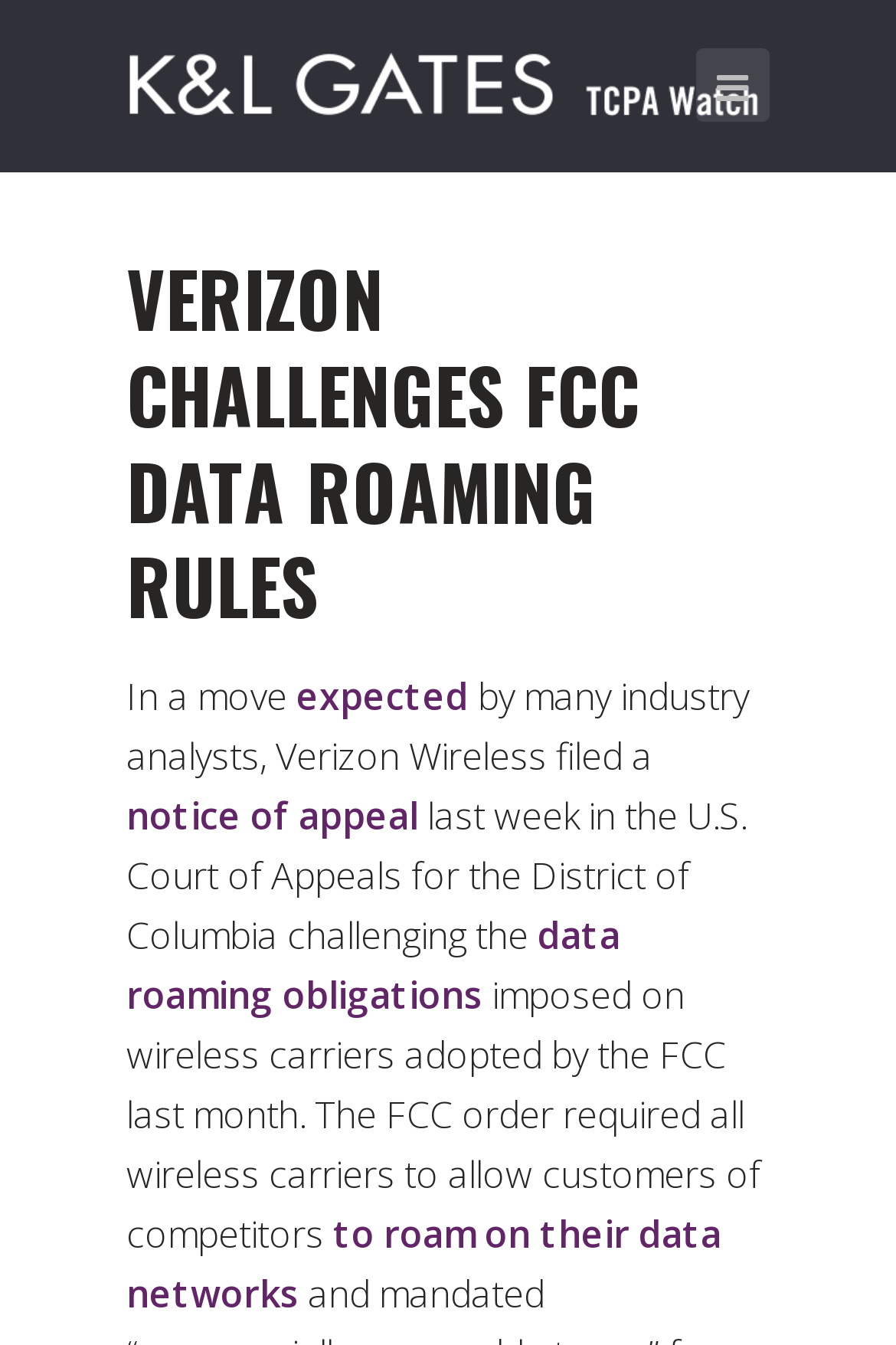Utilize the details in the image to give a detailed response to the question: Who is affected by the FCC order?

The FCC order affects wireless carriers, as it requires them to allow customers of competitors to roam on their data networks, which is mentioned in the article.